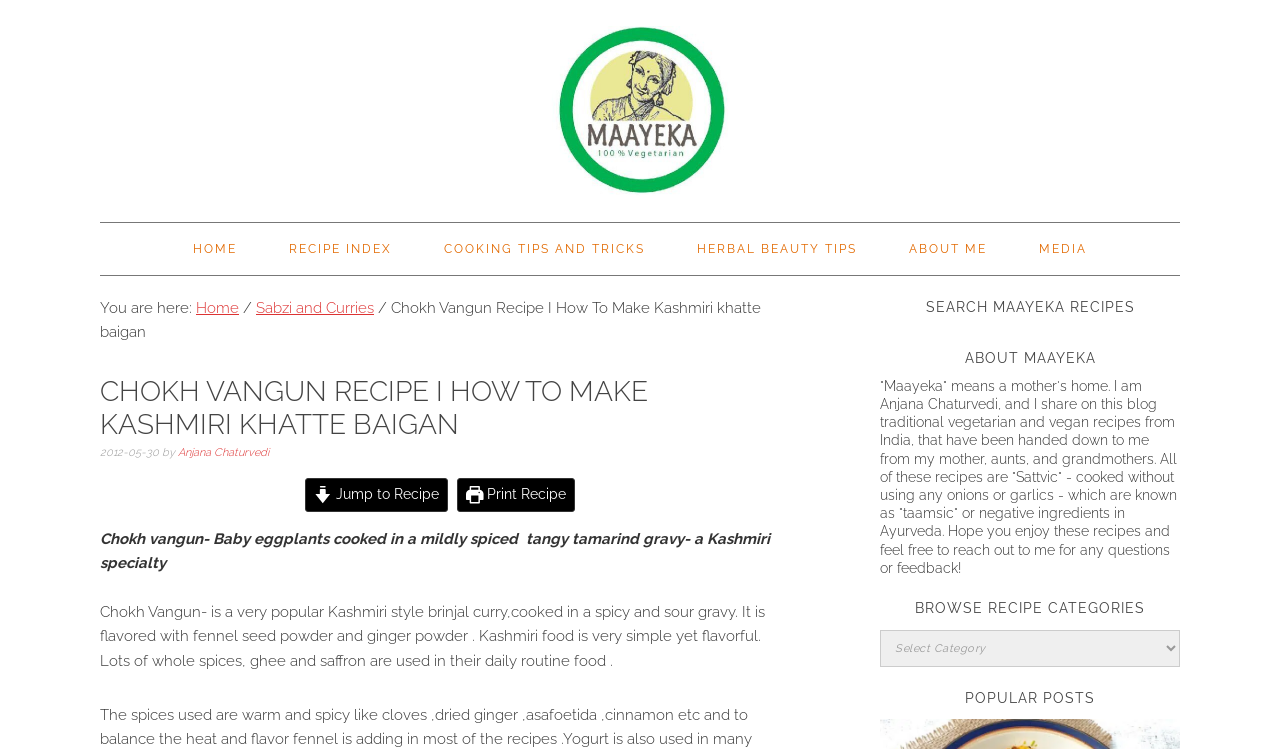Observe the image and answer the following question in detail: What is the category of the recipe?

I determined the category by looking at the breadcrumb navigation, which shows 'Home > Sabzi and Curries > Chokh Vangun Recipe'.